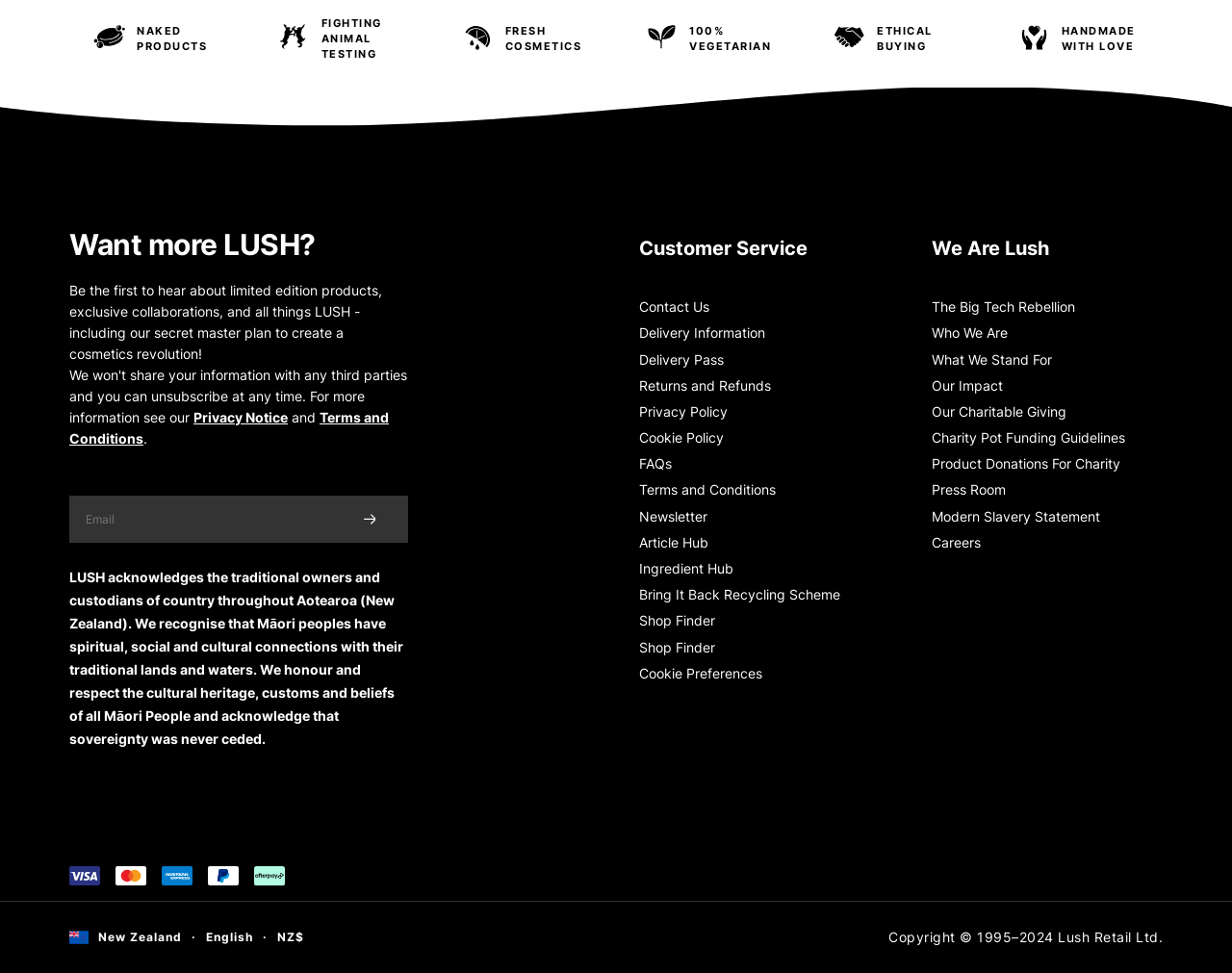Please indicate the bounding box coordinates for the clickable area to complete the following task: "View the shop finder". The coordinates should be specified as four float numbers between 0 and 1, i.e., [left, top, right, bottom].

[0.519, 0.625, 0.731, 0.651]